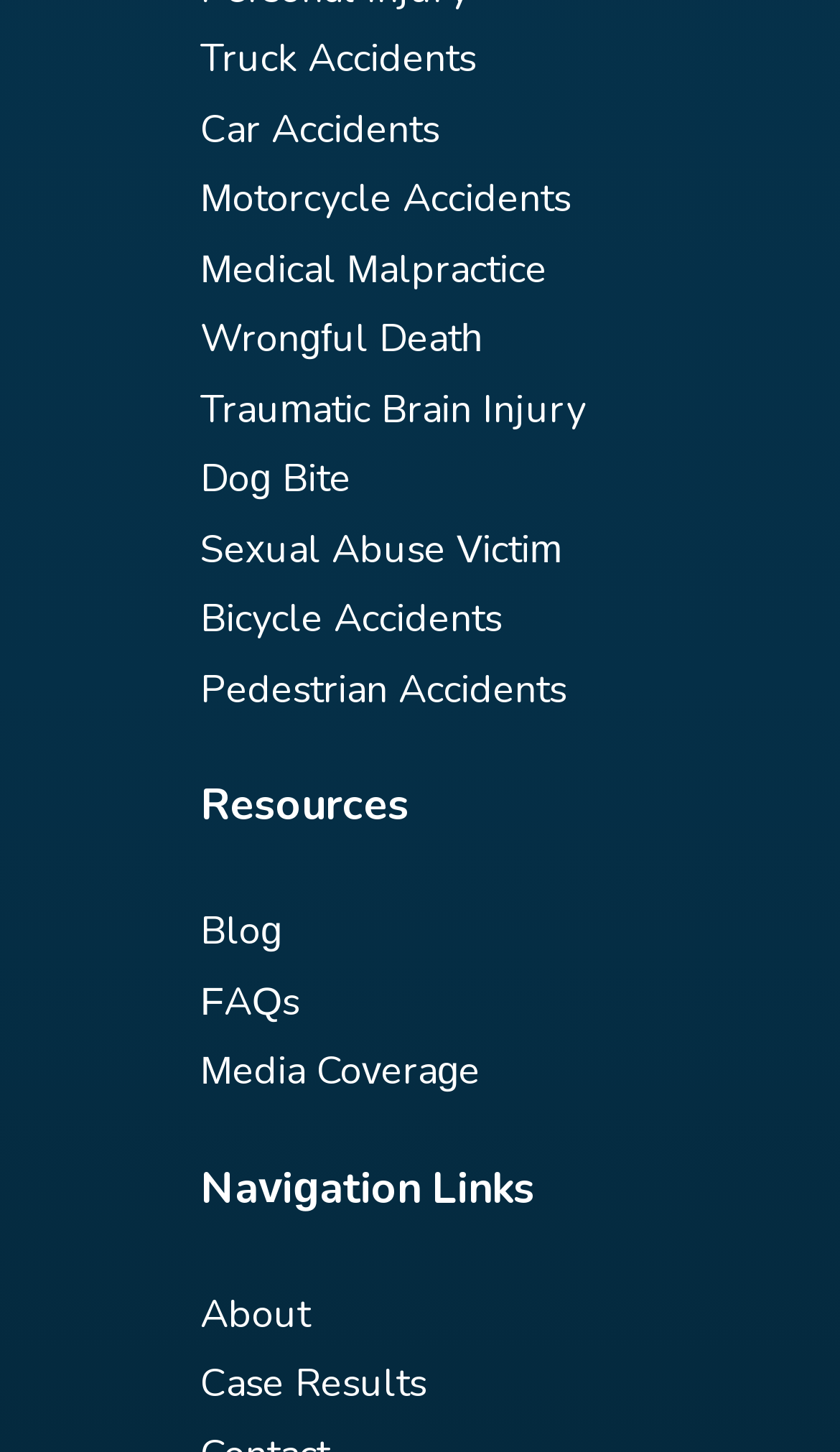Please answer the following query using a single word or phrase: 
How many navigation links are there?

3